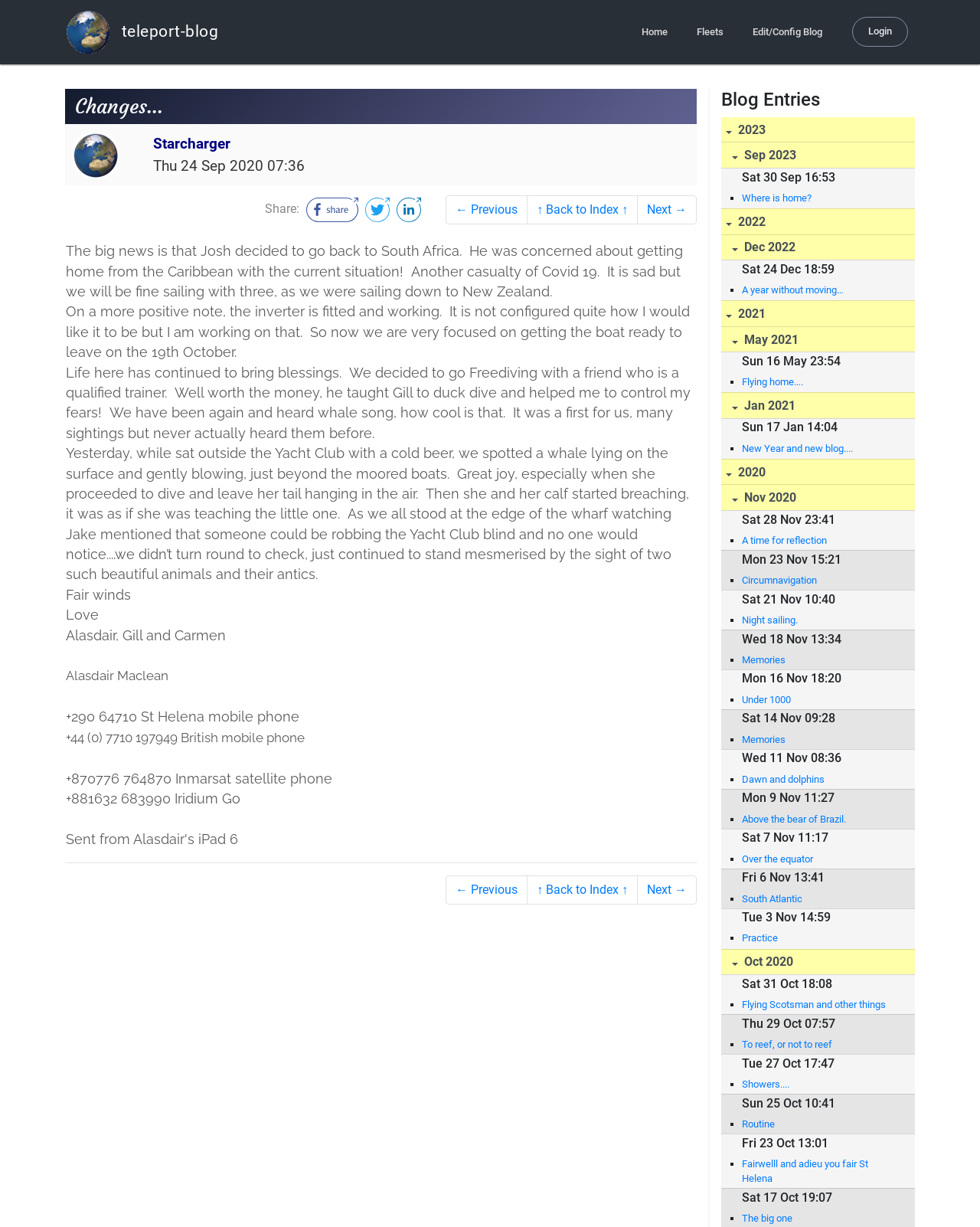Please provide the bounding box coordinates for the element that needs to be clicked to perform the following instruction: "Click on the 'Edit/Config Blog' link". The coordinates should be given as four float numbers between 0 and 1, i.e., [left, top, right, bottom].

[0.76, 0.0, 0.847, 0.052]